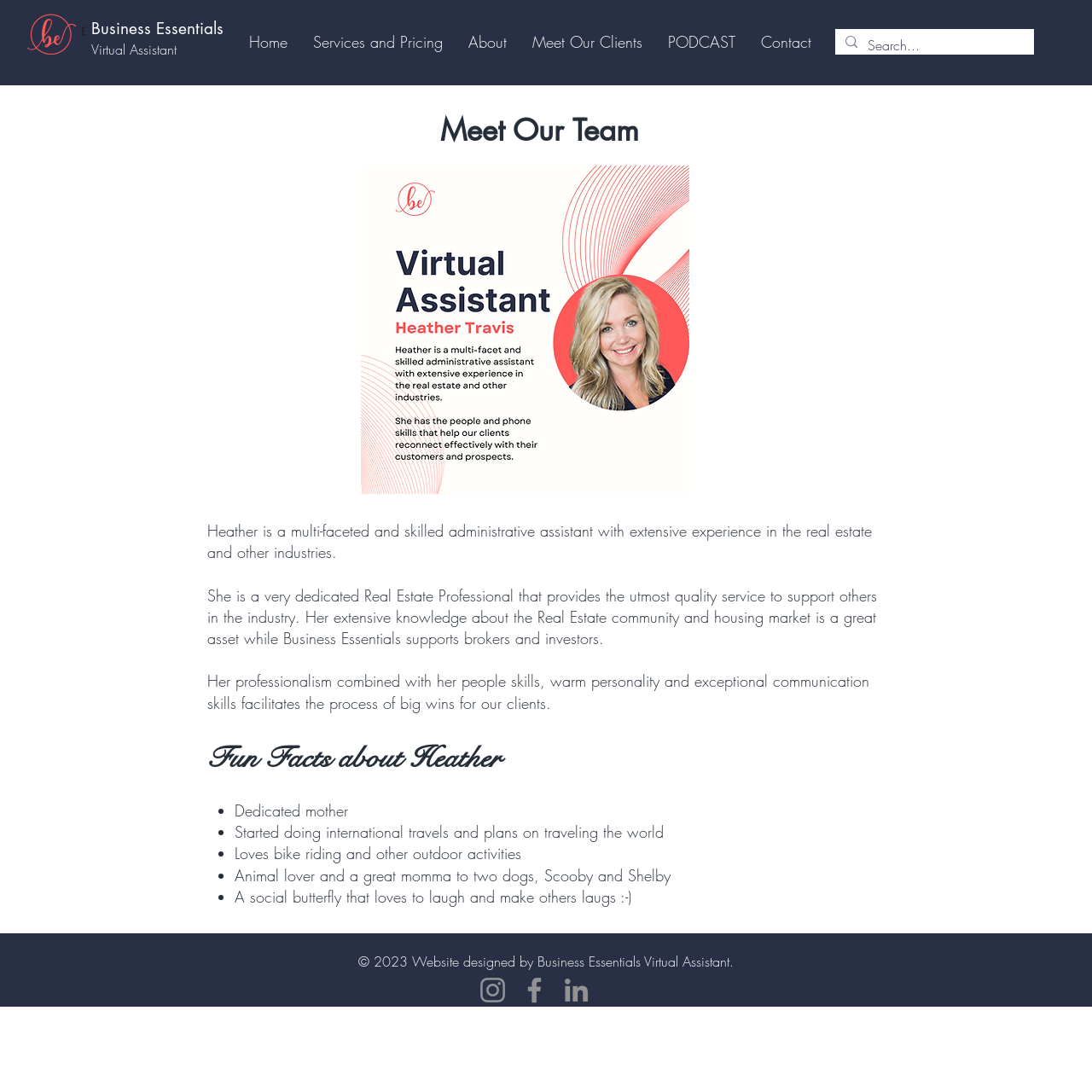Find the bounding box of the UI element described as: "Virtual Assistant". The bounding box coordinates should be given as four float values between 0 and 1, i.e., [left, top, right, bottom].

[0.084, 0.037, 0.162, 0.054]